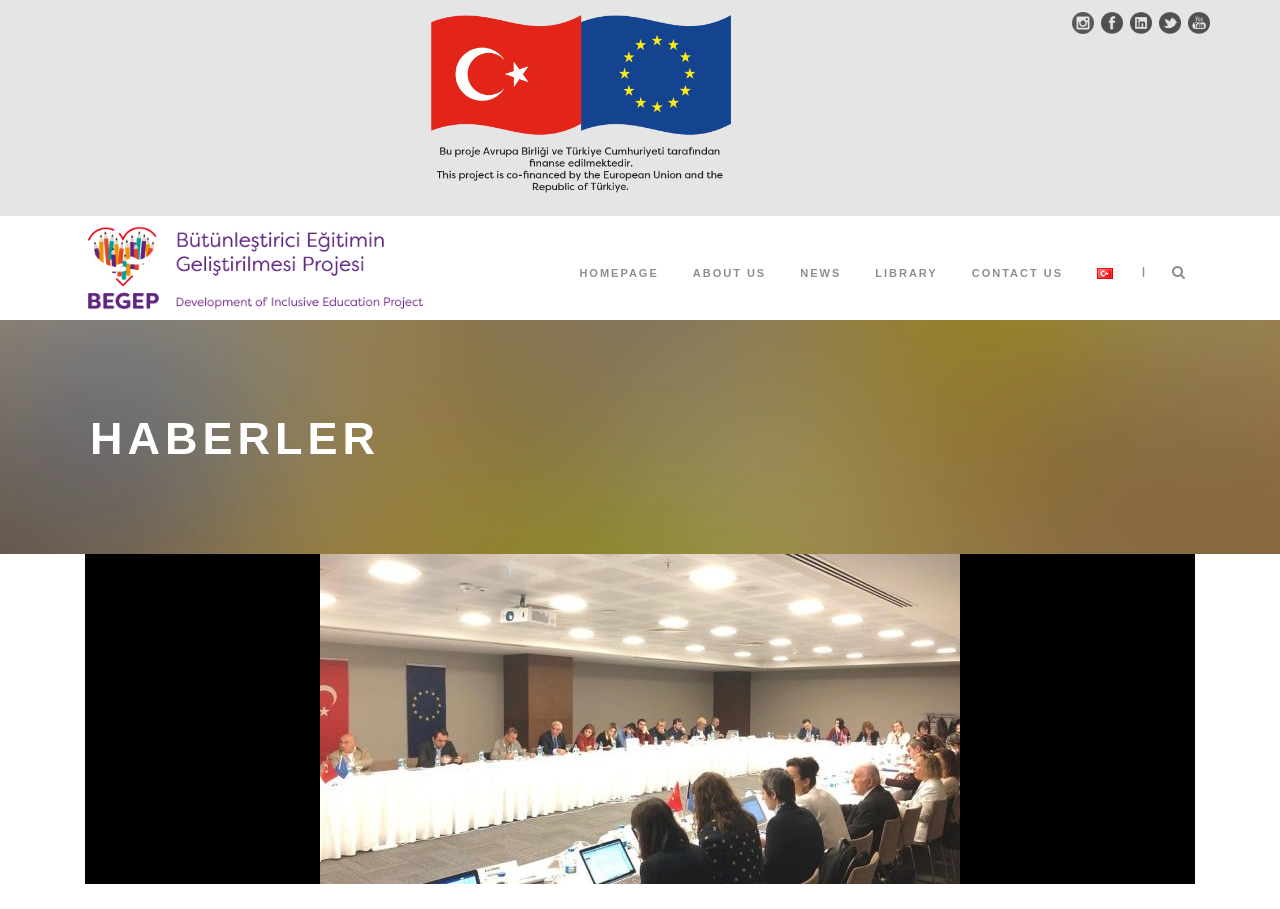Refer to the screenshot and give an in-depth answer to this question: What language option is available?

I found a link with an image that says 'Türkçe', which is a language option, likely Turkish.